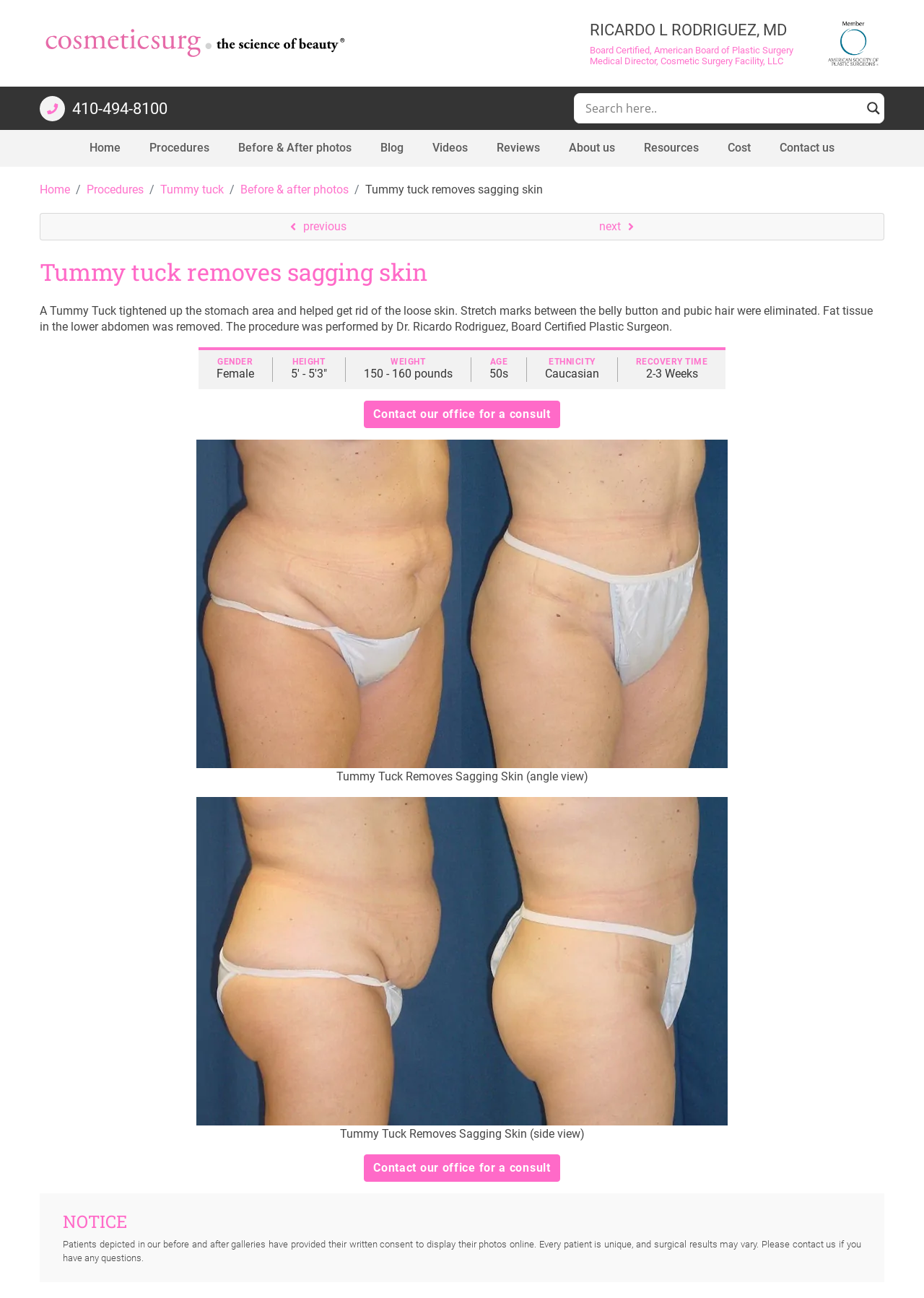Identify the bounding box coordinates of the region that should be clicked to execute the following instruction: "Contact us".

[0.828, 0.1, 0.919, 0.128]